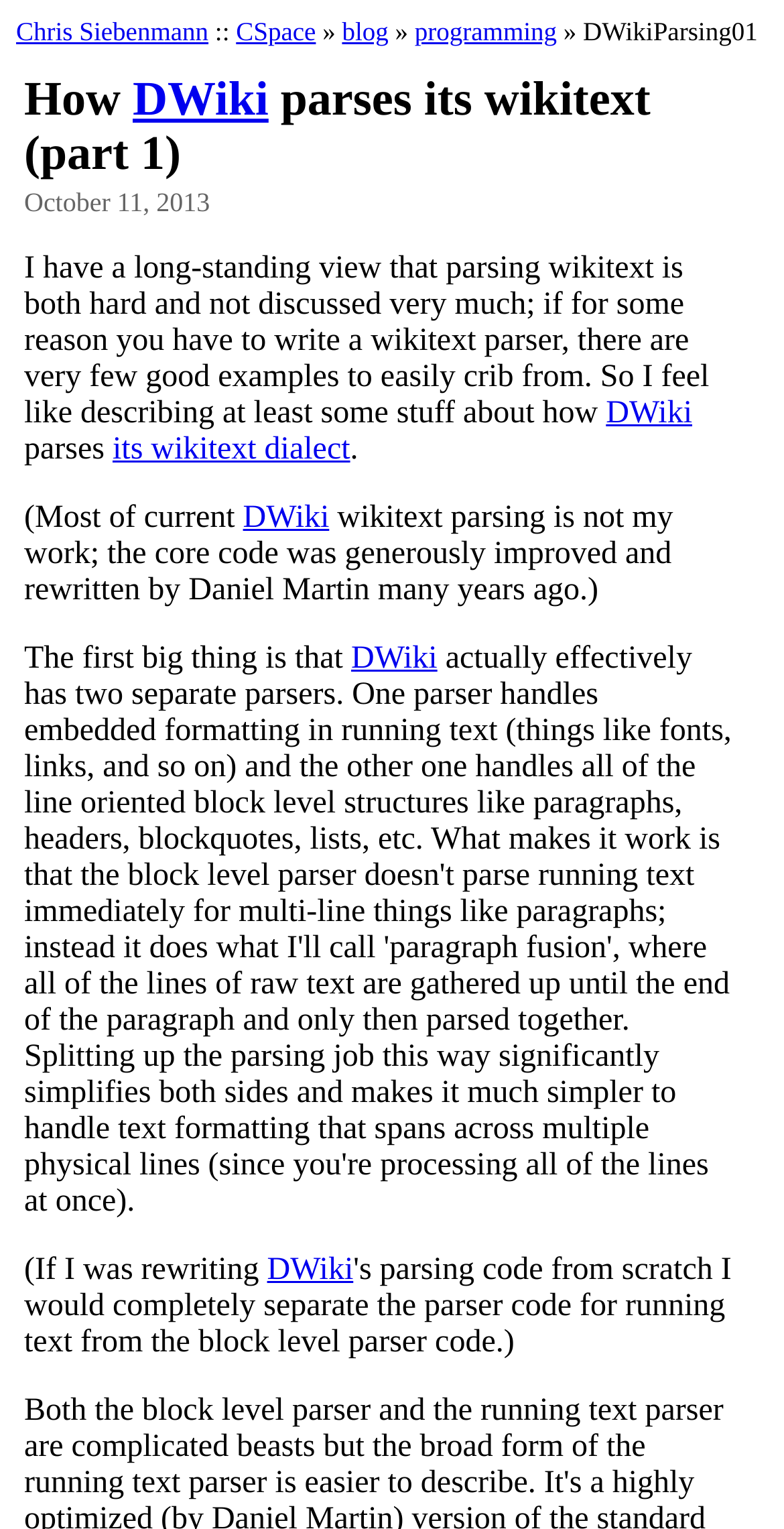Identify the bounding box coordinates of the region that should be clicked to execute the following instruction: "go to Chris Siebenmann's homepage".

[0.021, 0.011, 0.266, 0.03]